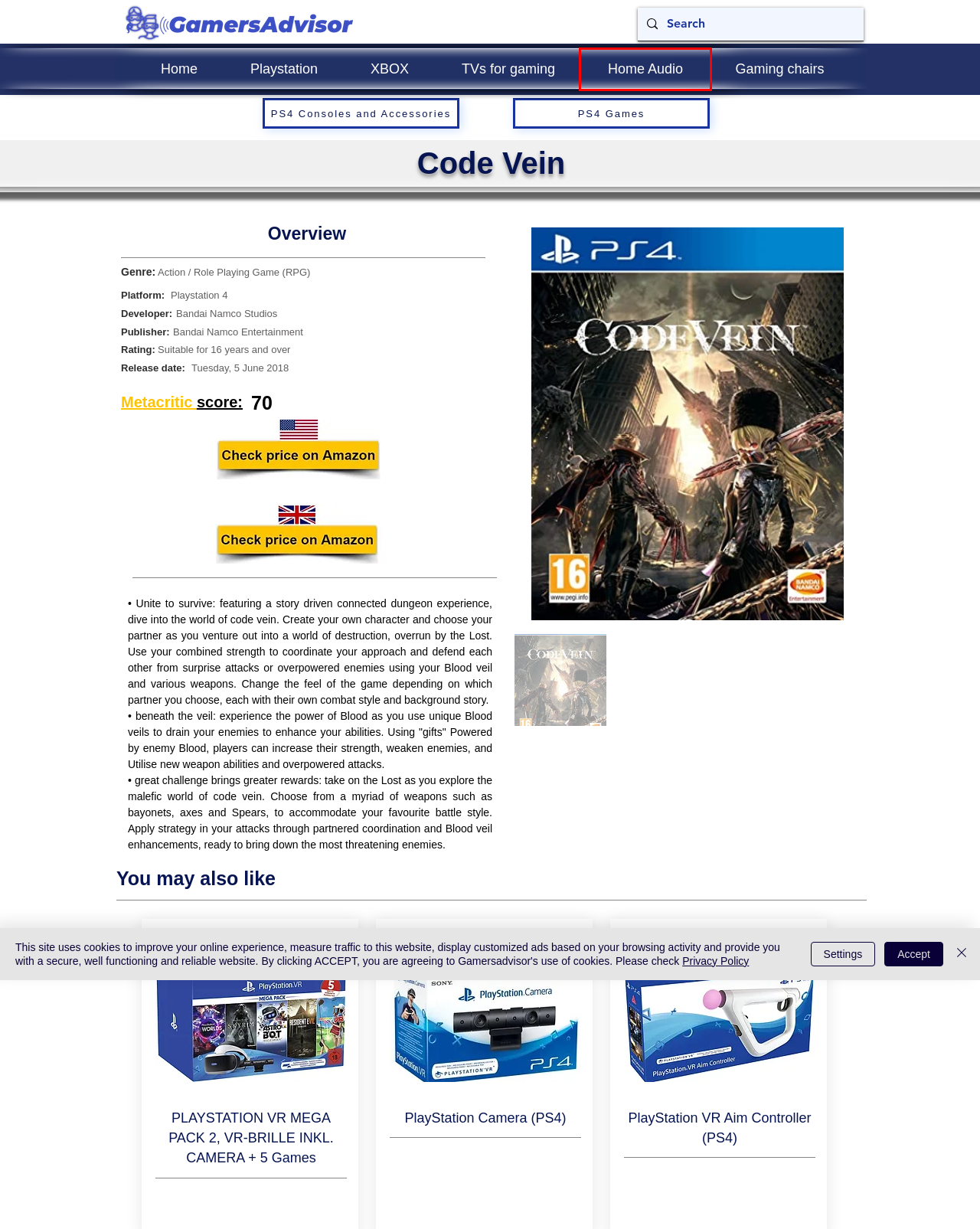Evaluate the webpage screenshot and identify the element within the red bounding box. Select the webpage description that best fits the new webpage after clicking the highlighted element. Here are the candidates:
A. Gamers Advisor | GamersAdvisor
B. Gamingchairs
C. TVs for gaming | GamersAdvisor
D. ps4consolesandaccesories
E. Xbox | GamersAdvisor
F. Playstation | gamersadvisor
G. Video Game Reviews, Articles, Trailers and more - Metacritic
H. HomeAudio

H